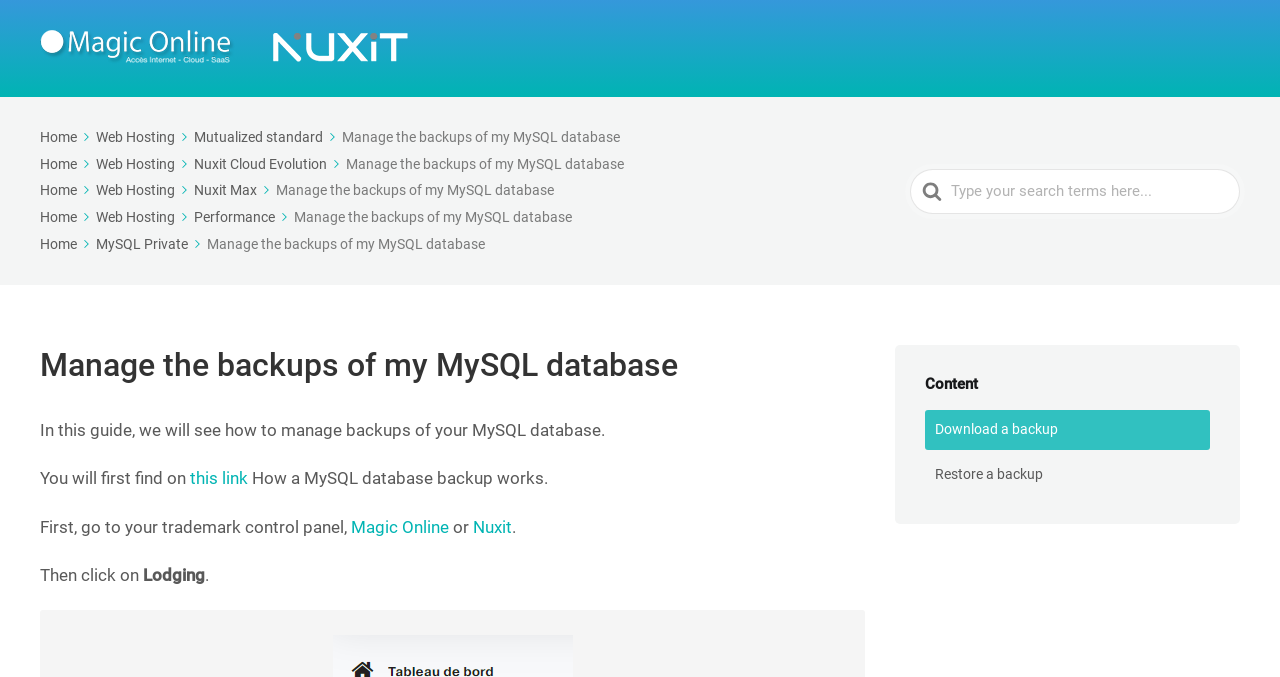Provide the bounding box for the UI element matching this description: "alt="Magic Online Support"".

[0.031, 0.044, 0.319, 0.099]